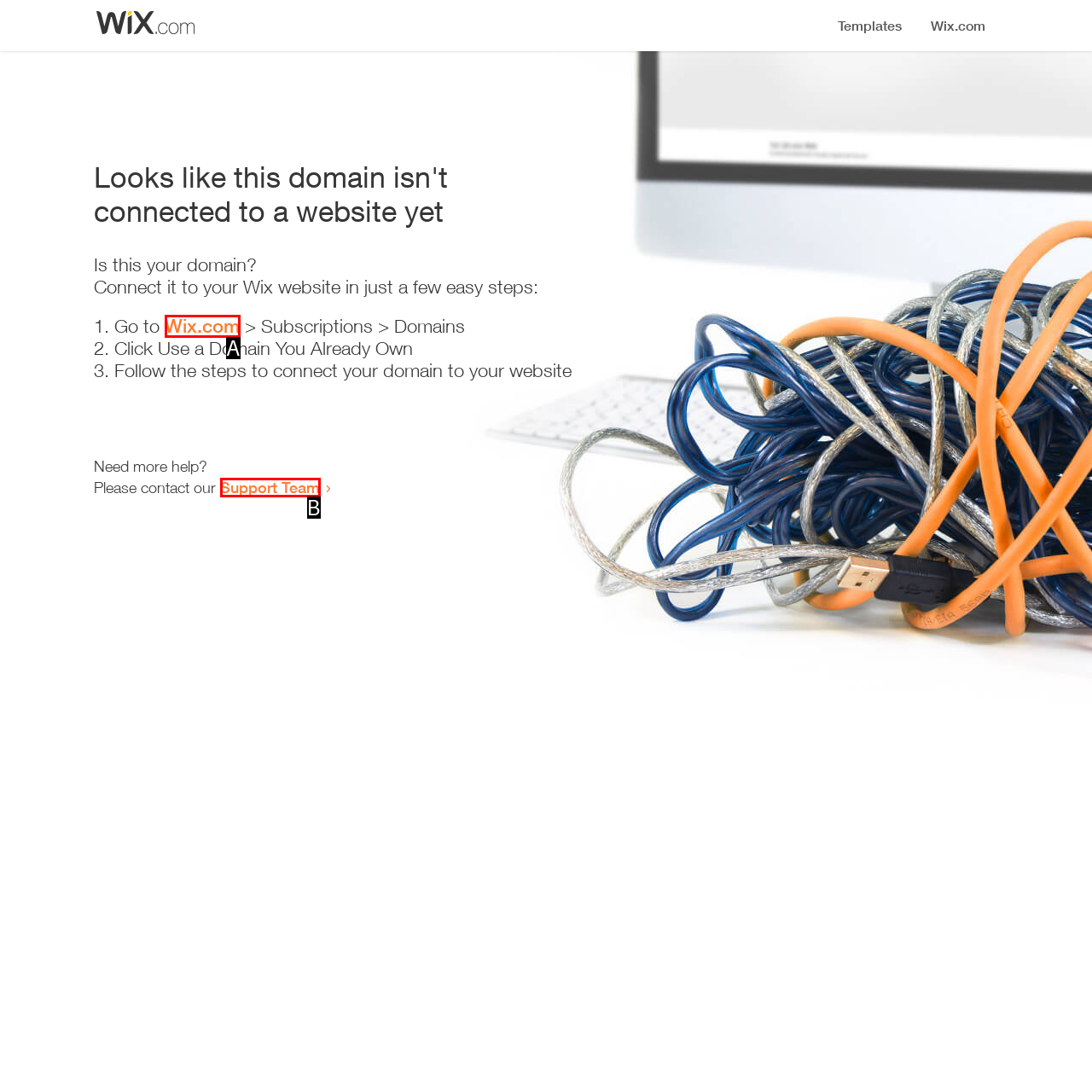Based on the description: Support Team, select the HTML element that best fits. Reply with the letter of the correct choice from the options given.

B